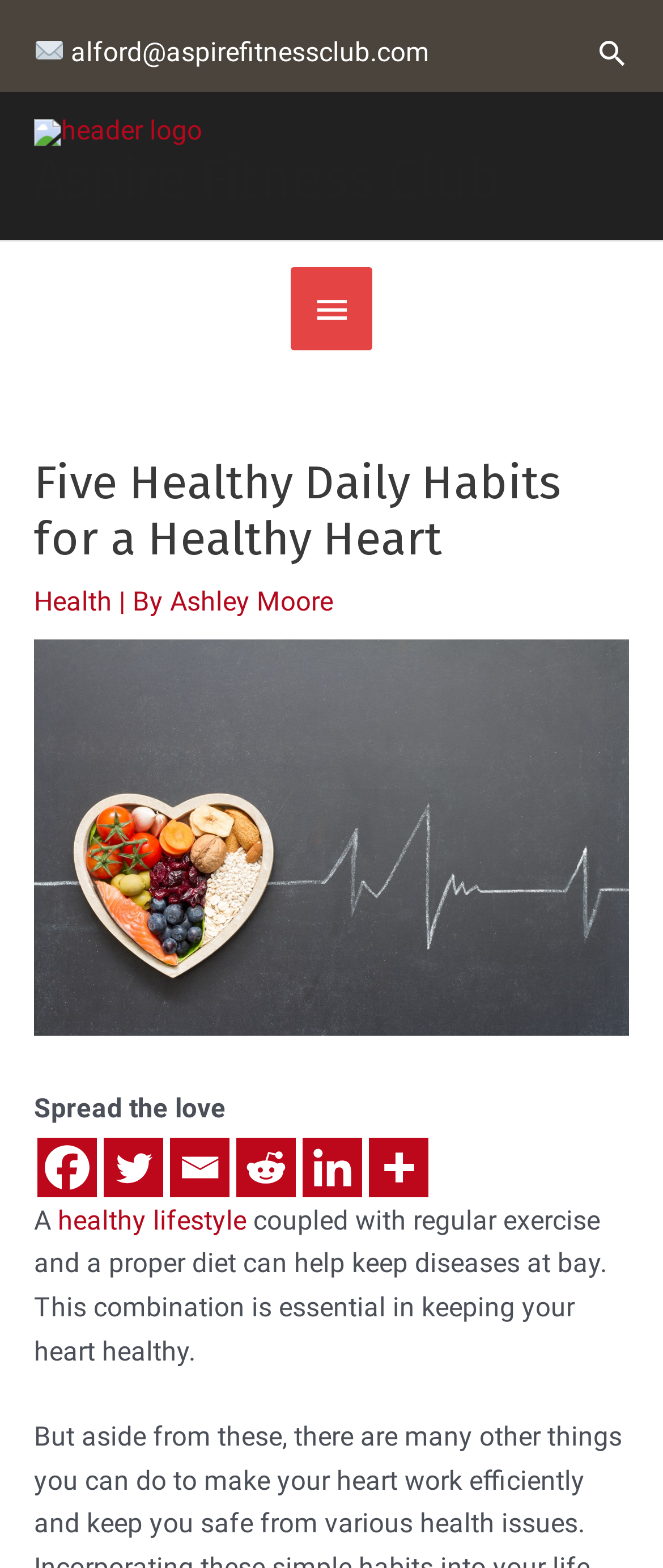What social media platforms are available for sharing?
Provide a detailed answer to the question using information from the image.

I found these social media platforms by looking at the bottom section of the webpage, where there are links to share the article on various platforms.